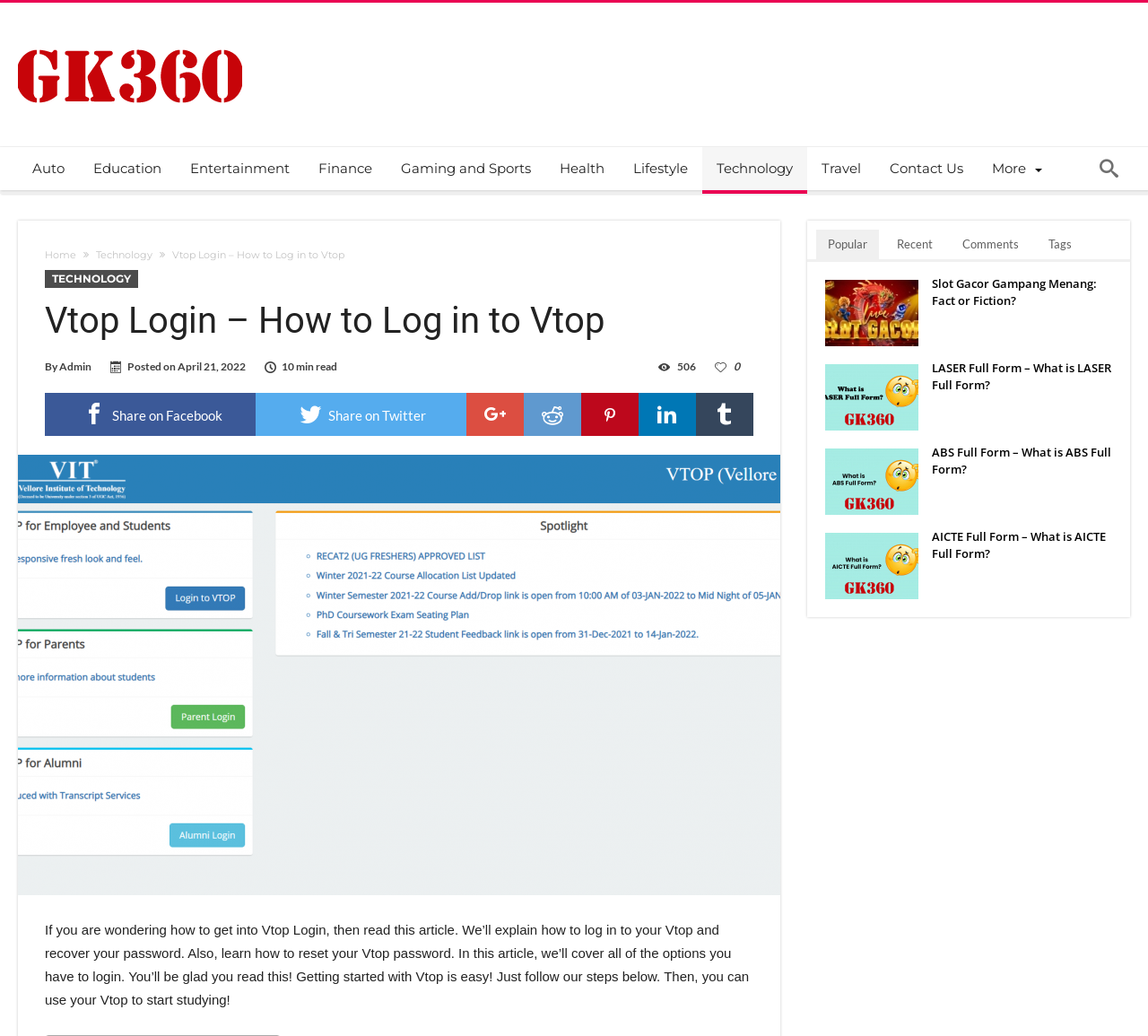What is the topic of the article with the image 'Vtop Login'?
Please provide a detailed answer to the question.

The article with the image 'Vtop Login' is about Vtop Login, as indicated by the image and the text 'If you are wondering how to get into Vtop Login, then read this article.'